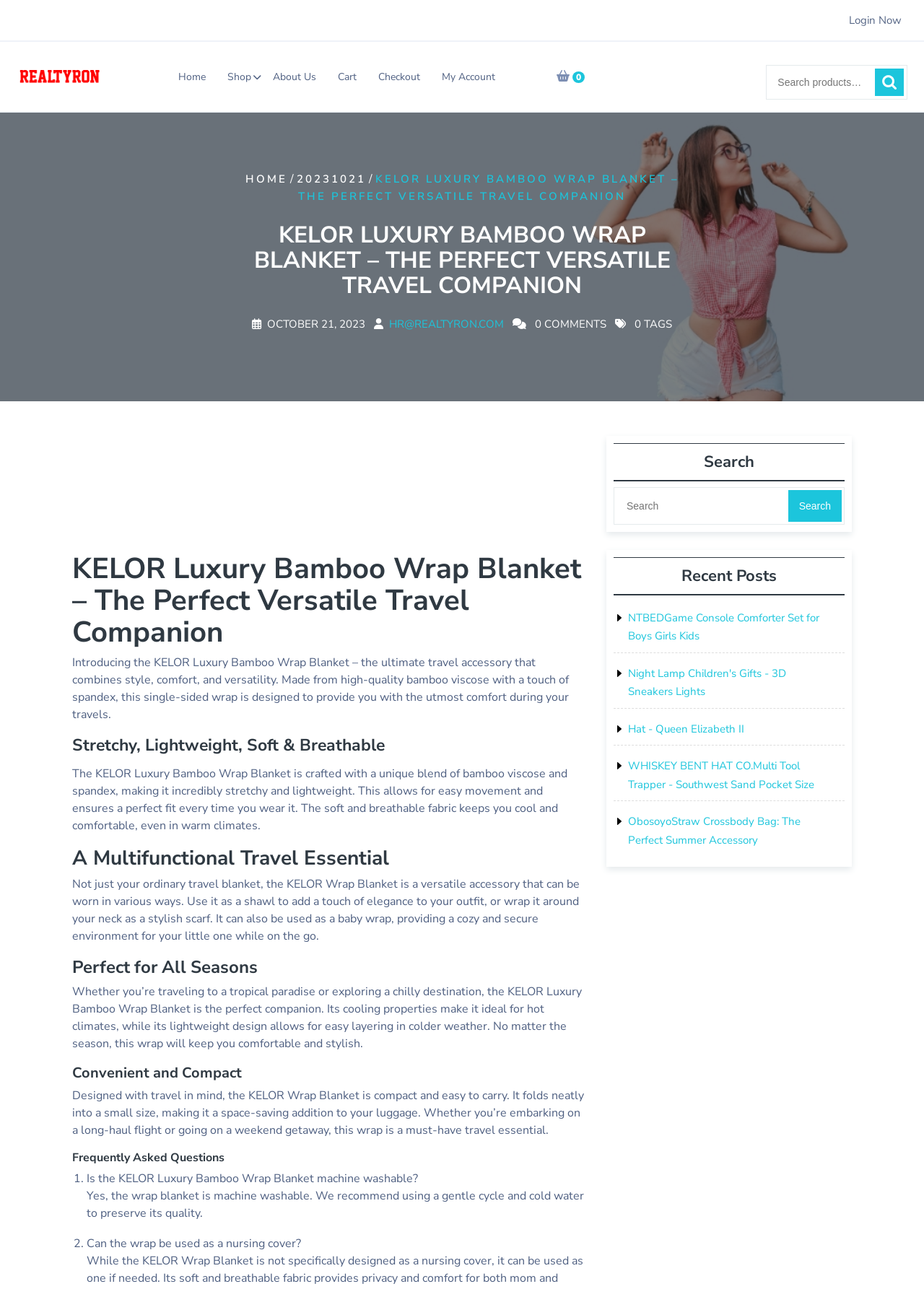What is the topic of the main article?
Please provide a detailed and comprehensive answer to the question.

I analyzed the heading elements on the webpage and found that the main article is about the KELOR Luxury Bamboo Wrap Blanket, which is described as a versatile travel accessory.